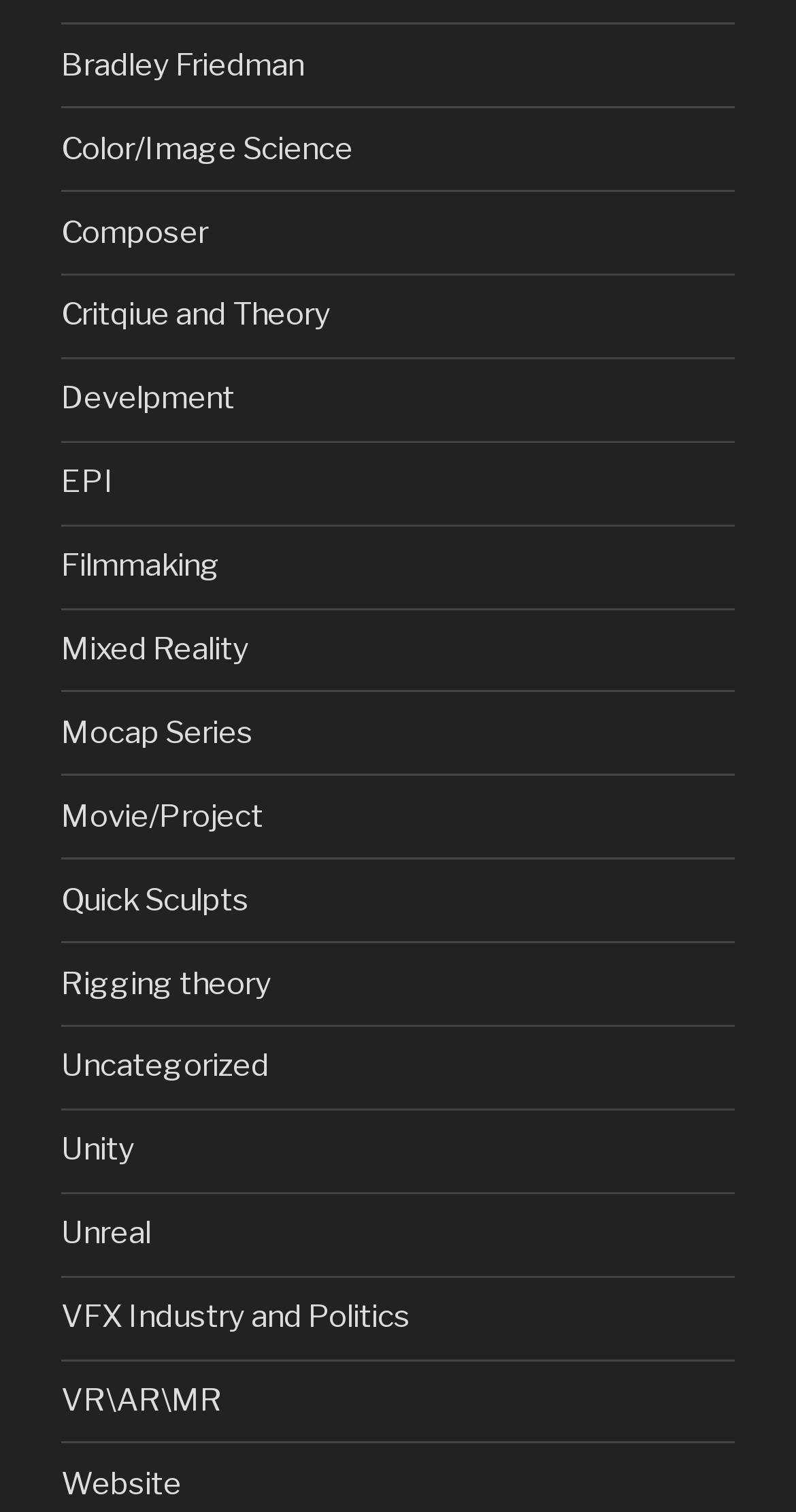Answer briefly with one word or phrase:
Is 'Rigging theory' above 'Quick Sculpts'?

Yes